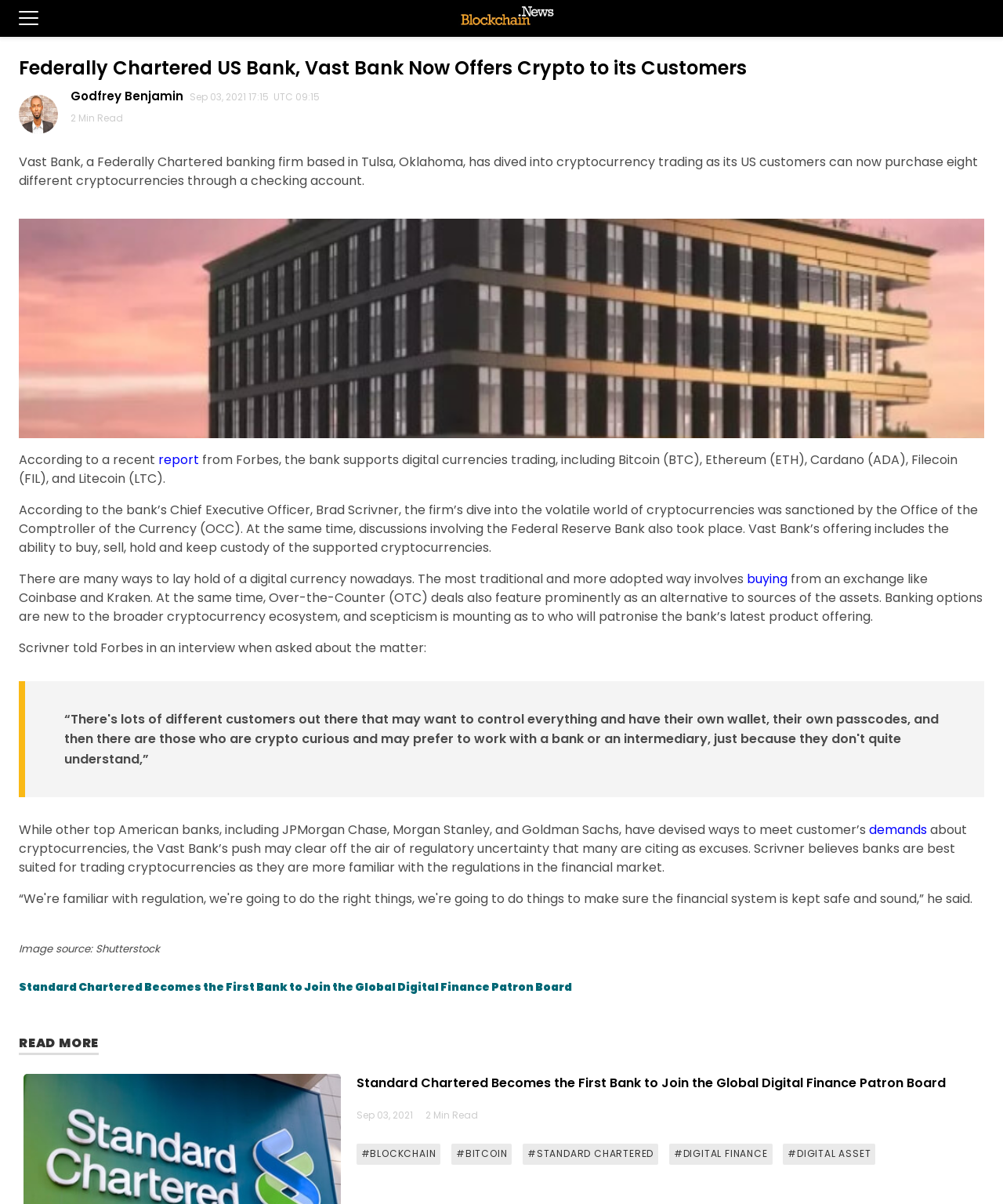Identify the bounding box coordinates for the region to click in order to carry out this instruction: "Check the report from Forbes". Provide the coordinates using four float numbers between 0 and 1, formatted as [left, top, right, bottom].

[0.158, 0.375, 0.198, 0.39]